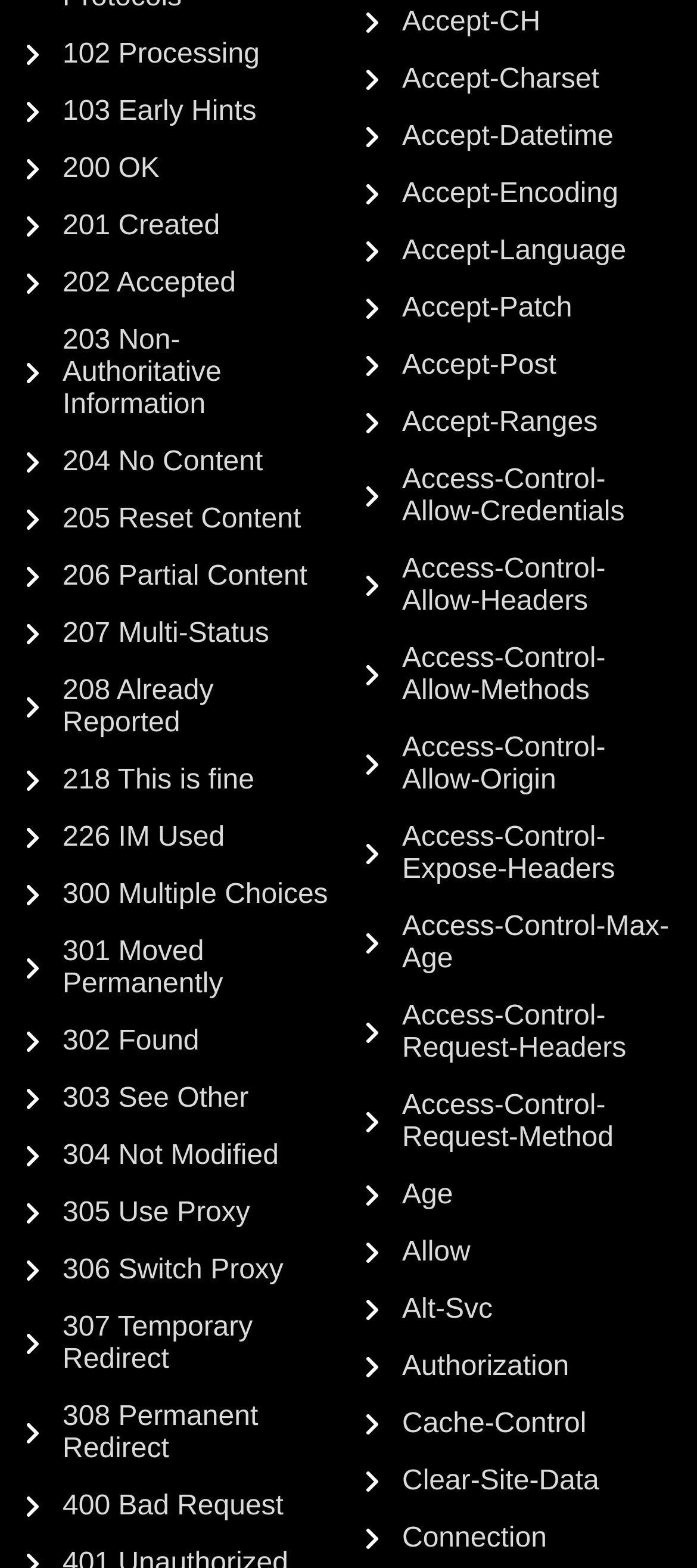Highlight the bounding box coordinates of the region I should click on to meet the following instruction: "Explore Access-Control-Allow-Origin".

[0.526, 0.468, 0.962, 0.509]